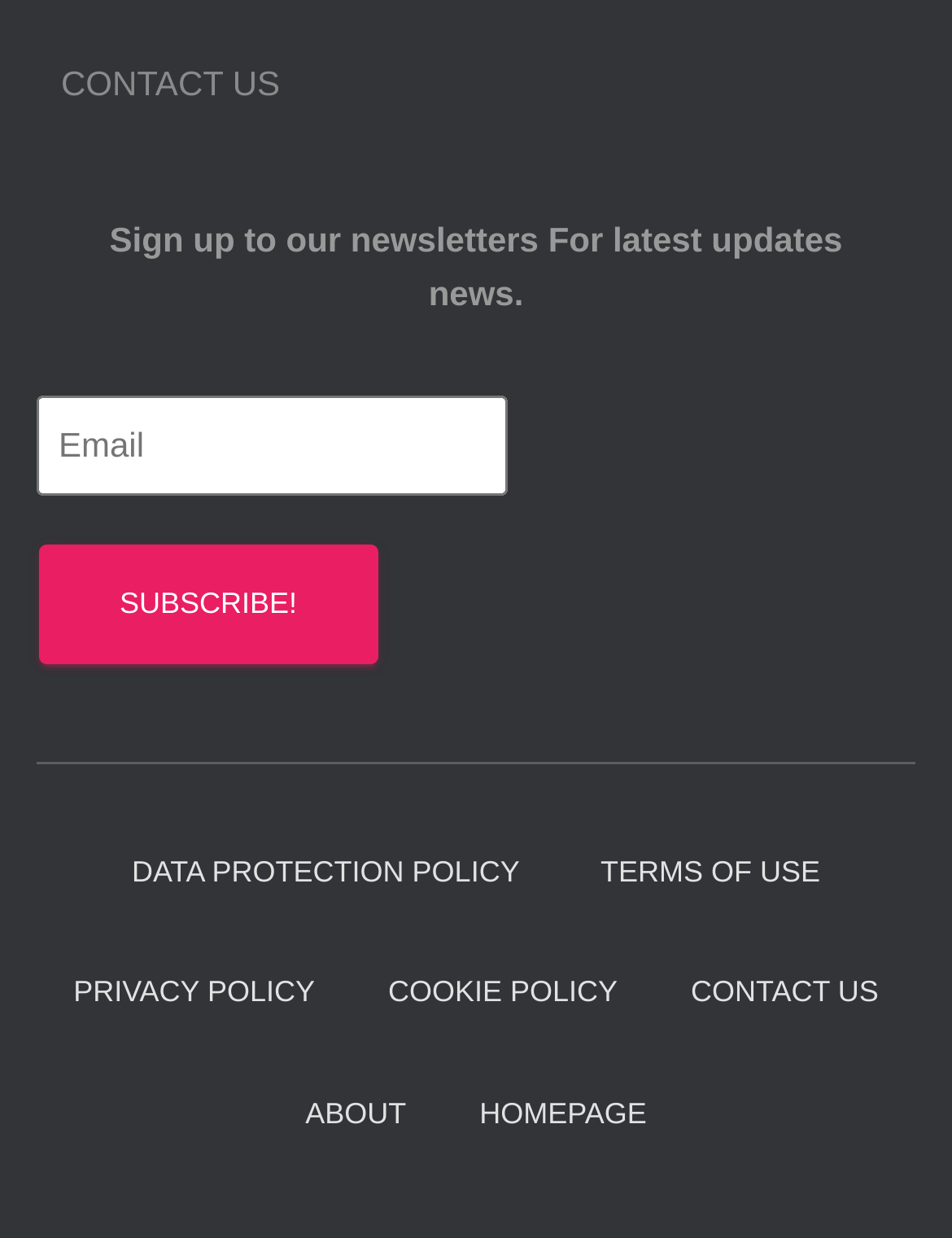Identify the bounding box coordinates of the area you need to click to perform the following instruction: "Subscribe to the newsletter".

[0.041, 0.439, 0.397, 0.536]